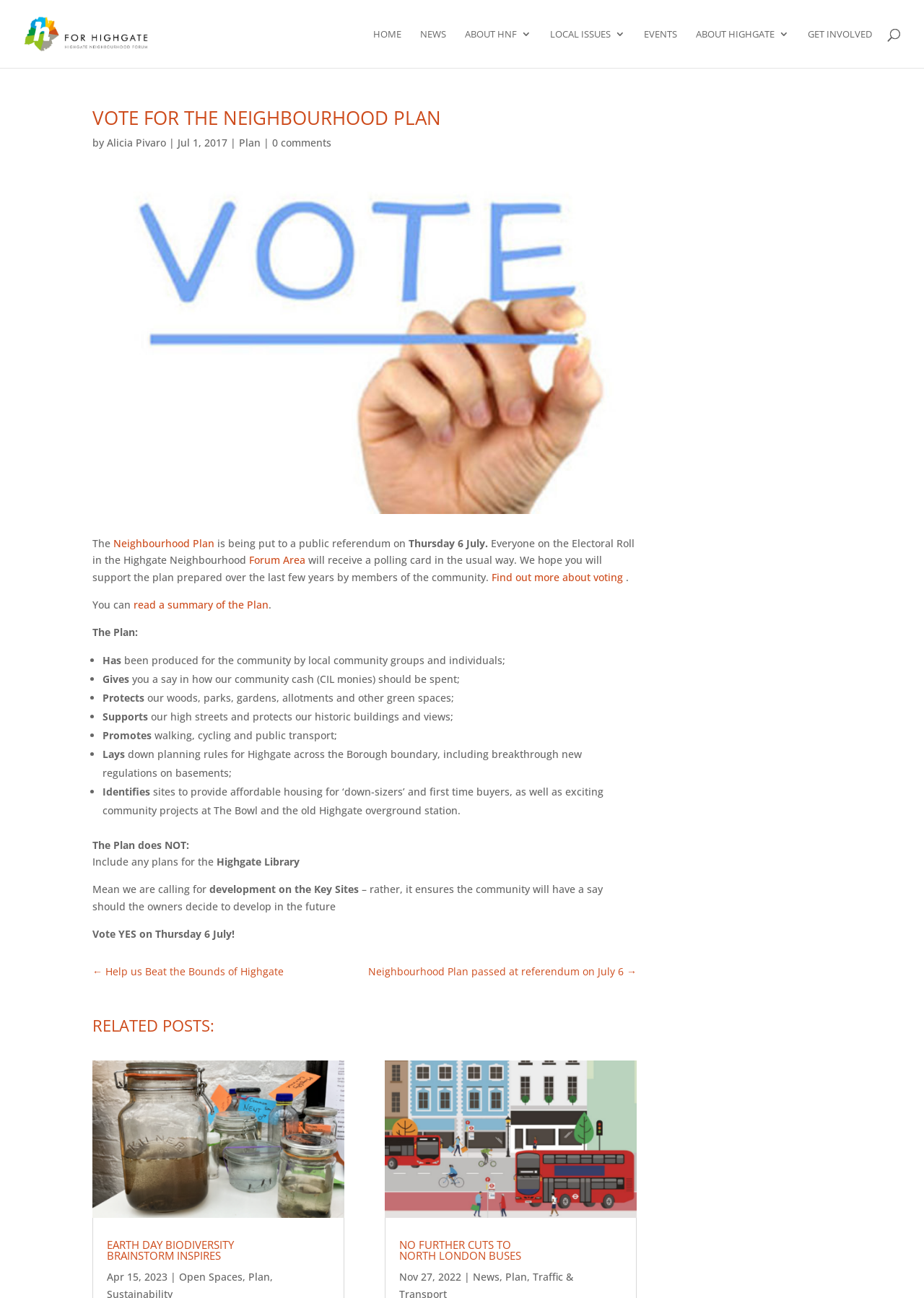Please identify the coordinates of the bounding box that should be clicked to fulfill this instruction: "View the 'Neighbourhood Plan'".

[0.123, 0.413, 0.232, 0.424]